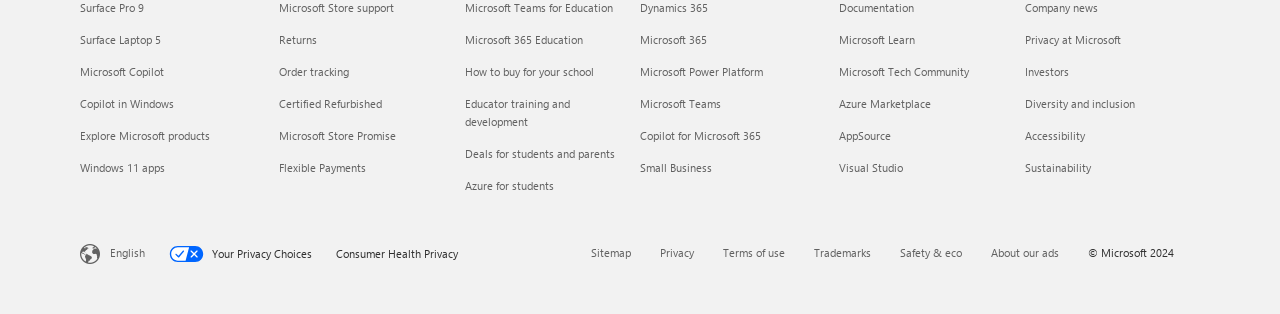Answer the question with a brief word or phrase:
How many links are there in the Education category?

5